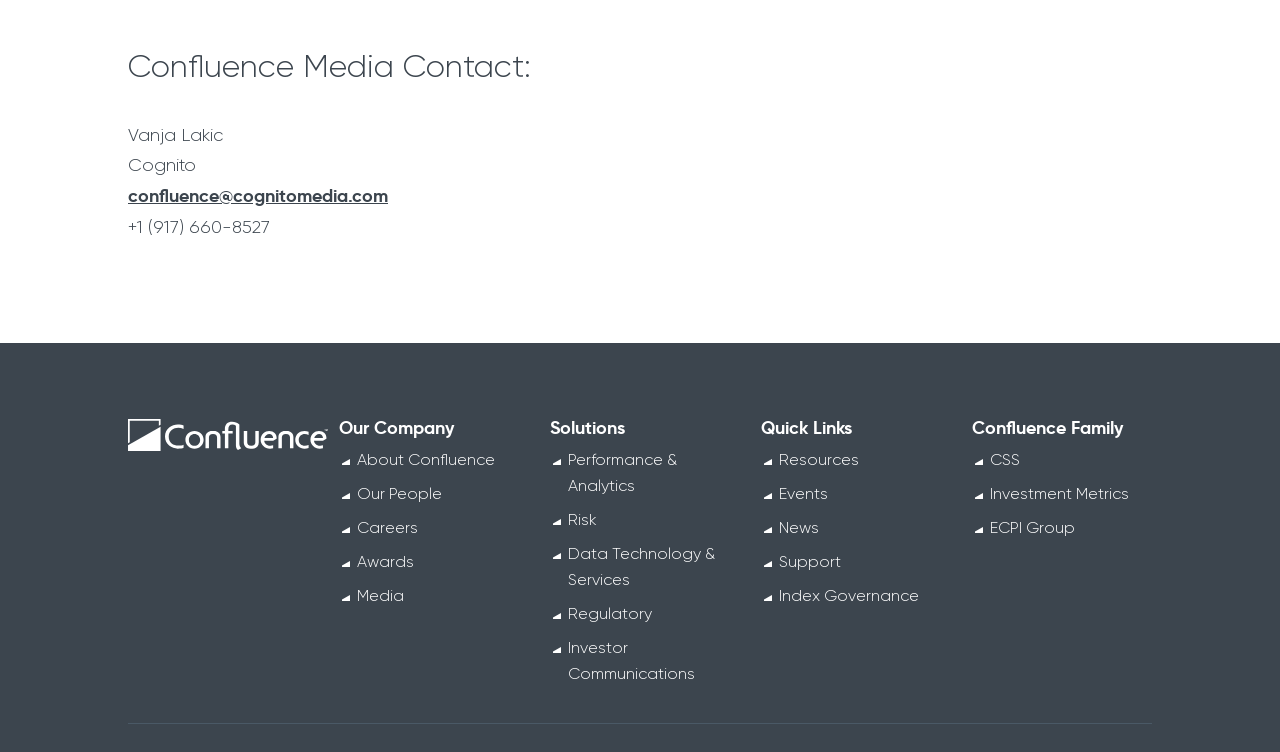Provide a one-word or short-phrase answer to the question:
What is the phone number of the media contact?

+1 (917) 660-8527